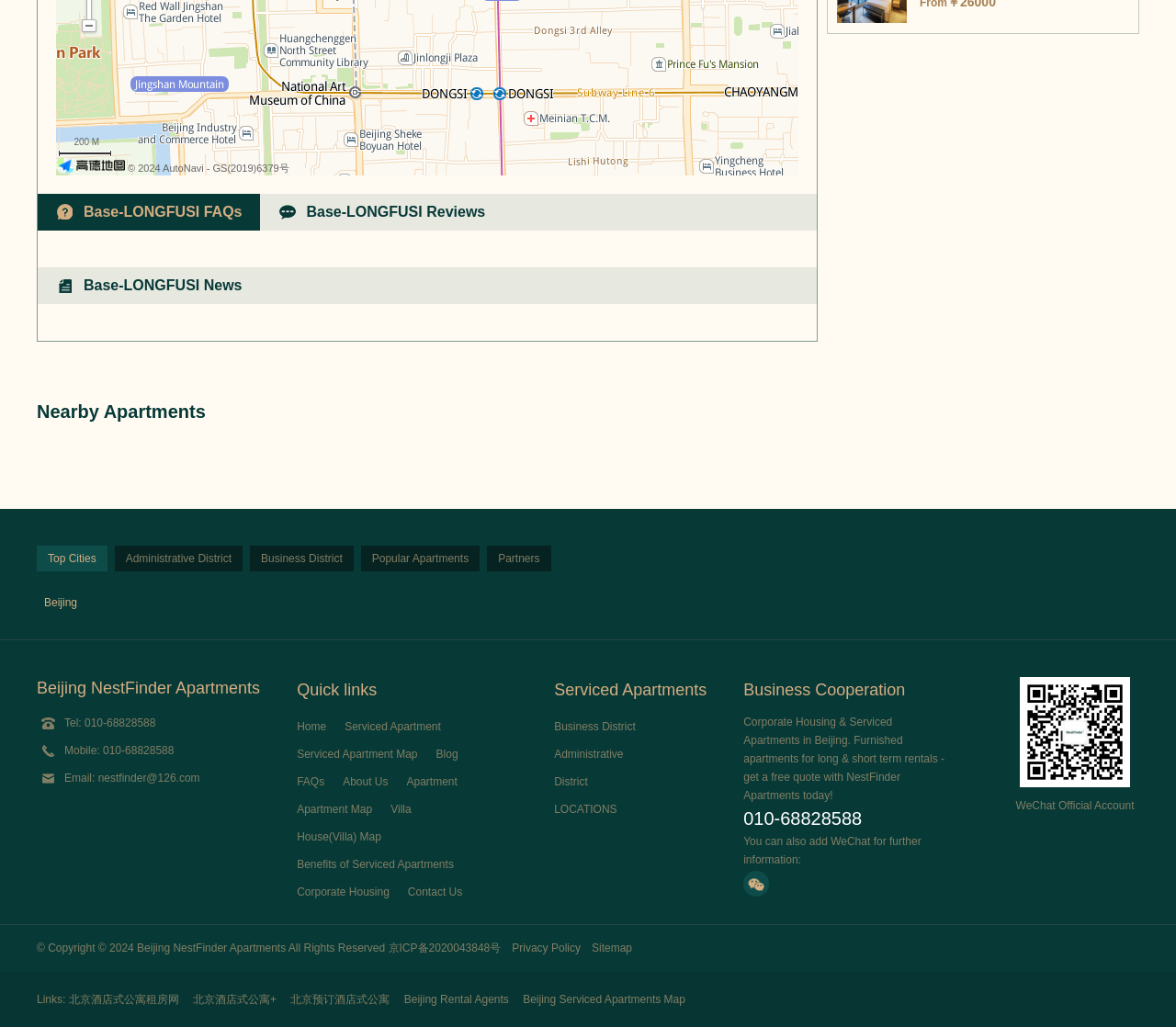Find the bounding box coordinates of the area that needs to be clicked in order to achieve the following instruction: "Check 'Business District' apartments". The coordinates should be specified as four float numbers between 0 and 1, i.e., [left, top, right, bottom].

[0.471, 0.701, 0.54, 0.714]